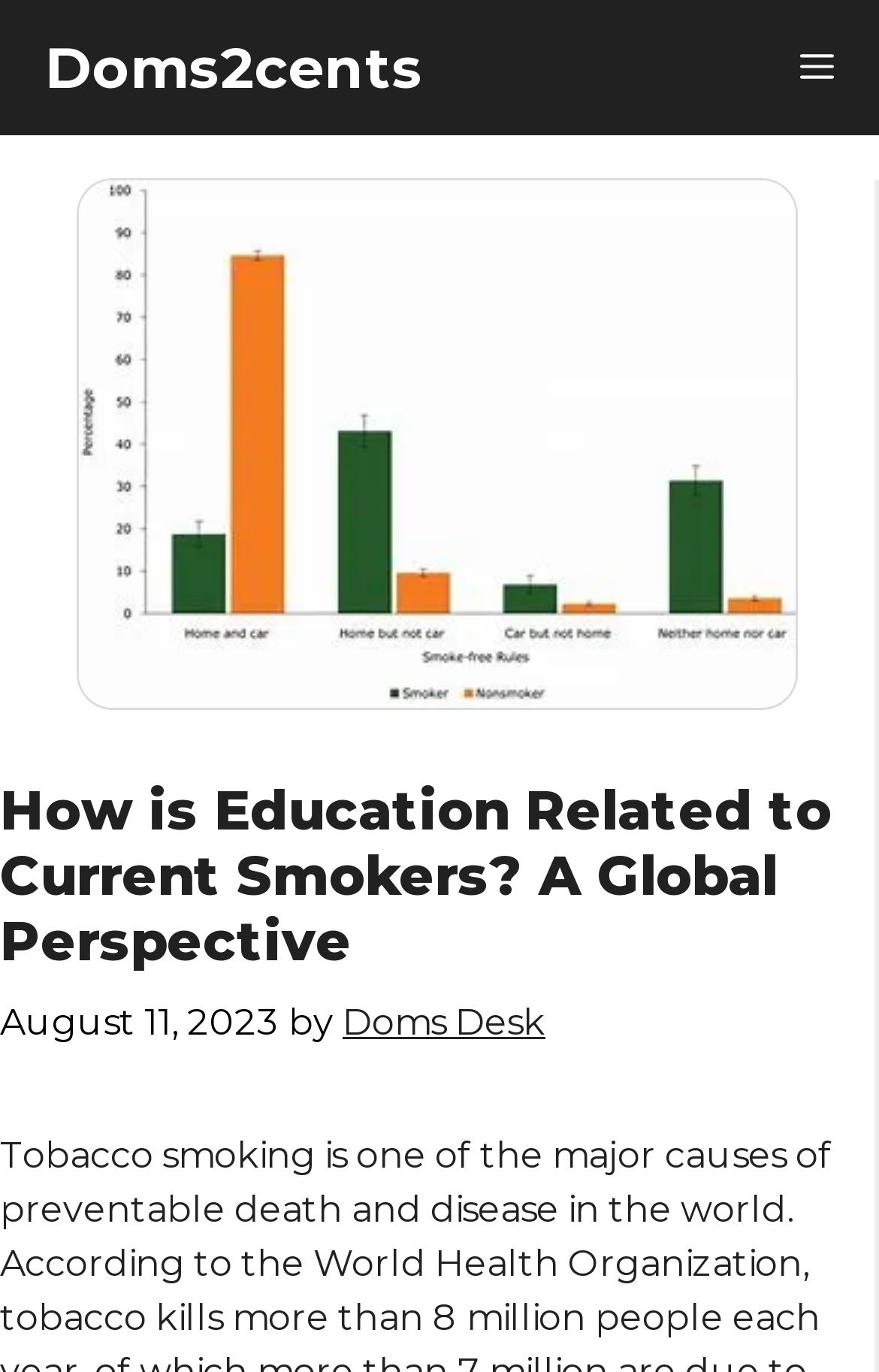Look at the image and write a detailed answer to the question: 
What is the name of the navigation menu?

The navigation menu is located at the top of the webpage and is labeled as 'Primary'.